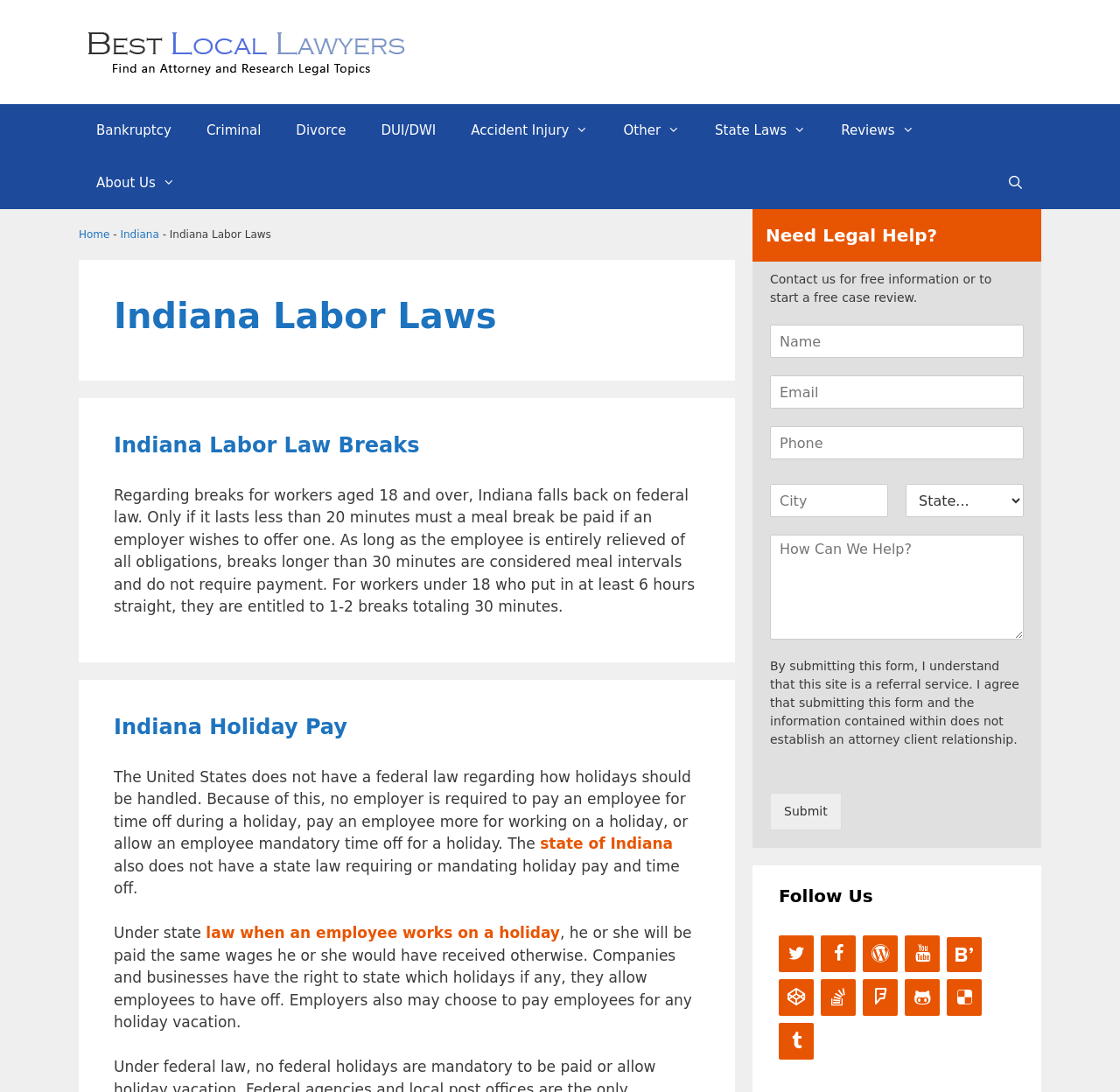Please give a concise answer to this question using a single word or phrase: 
What is the purpose of the form in the right sidebar?

To contact for legal help